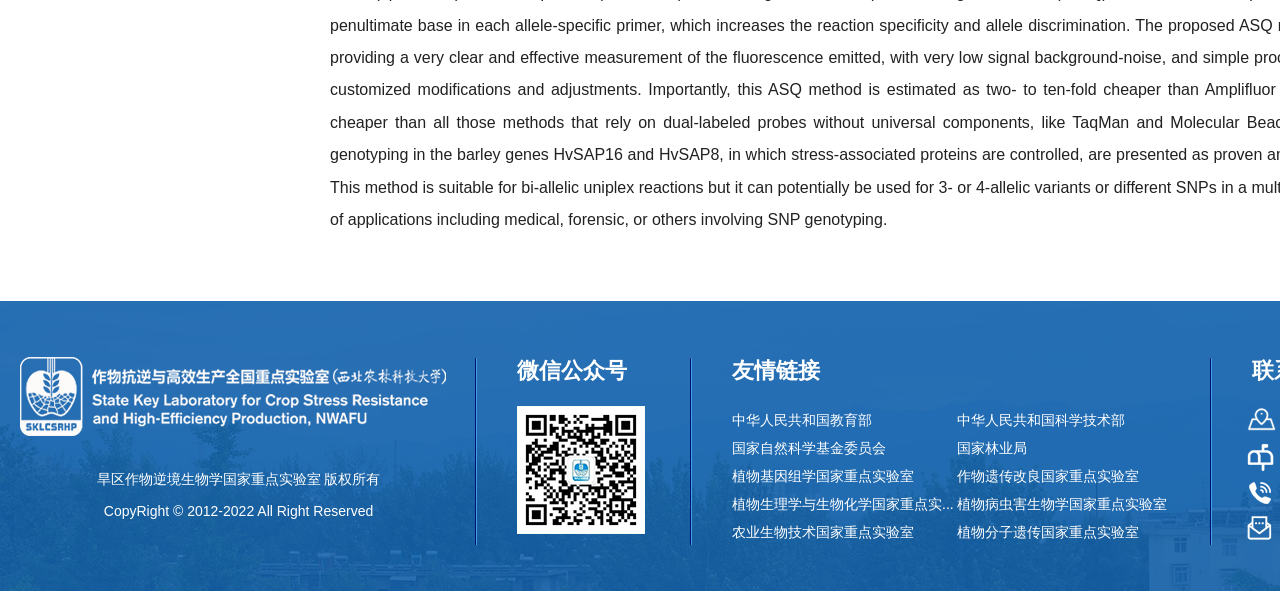Locate the bounding box coordinates of the element's region that should be clicked to carry out the following instruction: "go to the website of State Forestry Administration". The coordinates need to be four float numbers between 0 and 1, i.e., [left, top, right, bottom].

[0.748, 0.735, 0.923, 0.782]